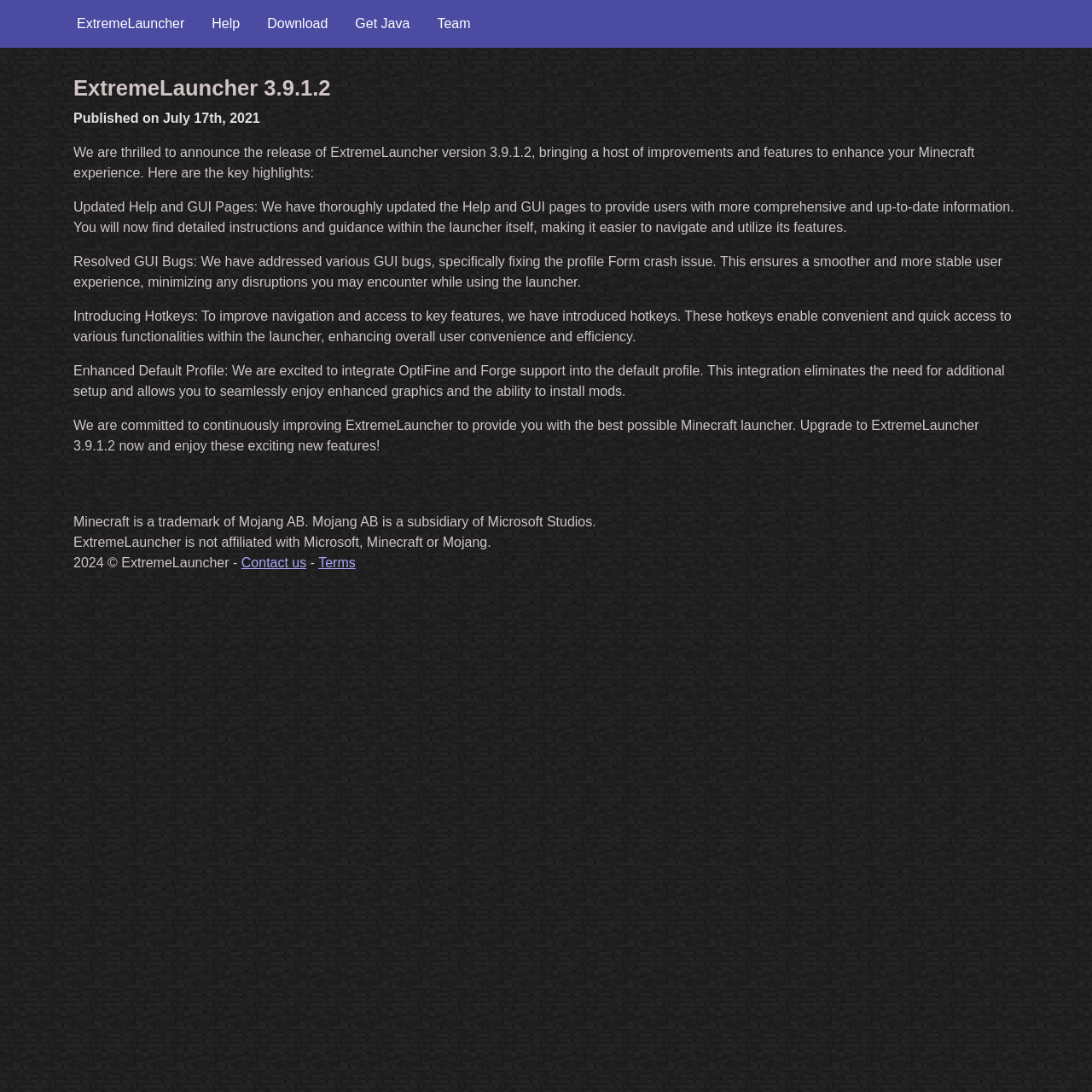What is the relationship between ExtremeLauncher and Microsoft?
From the details in the image, answer the question comprehensively.

According to the text, ExtremeLauncher is not affiliated with Microsoft, Minecraft, or Mojang, as stated in the disclaimer at the bottom of the page.